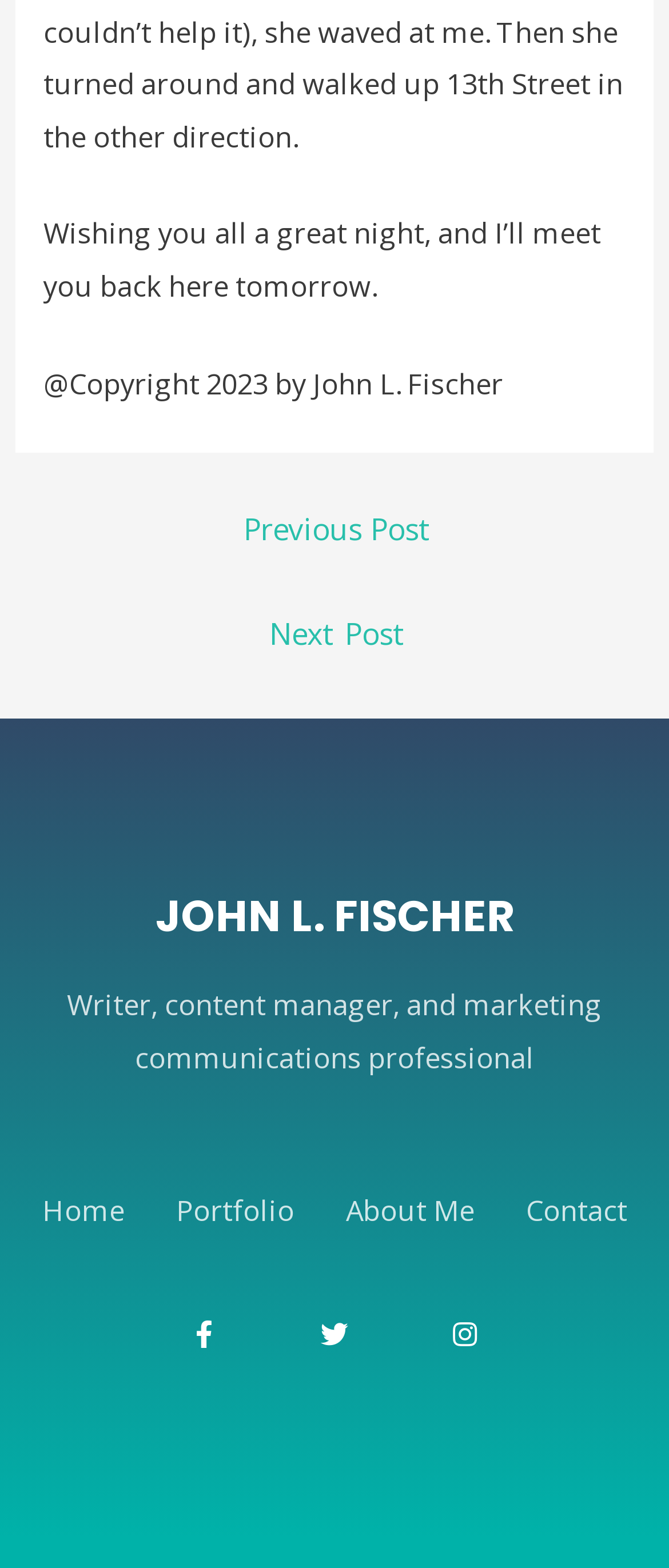Please determine the bounding box coordinates of the element's region to click for the following instruction: "read about the author".

[0.517, 0.745, 0.709, 0.799]